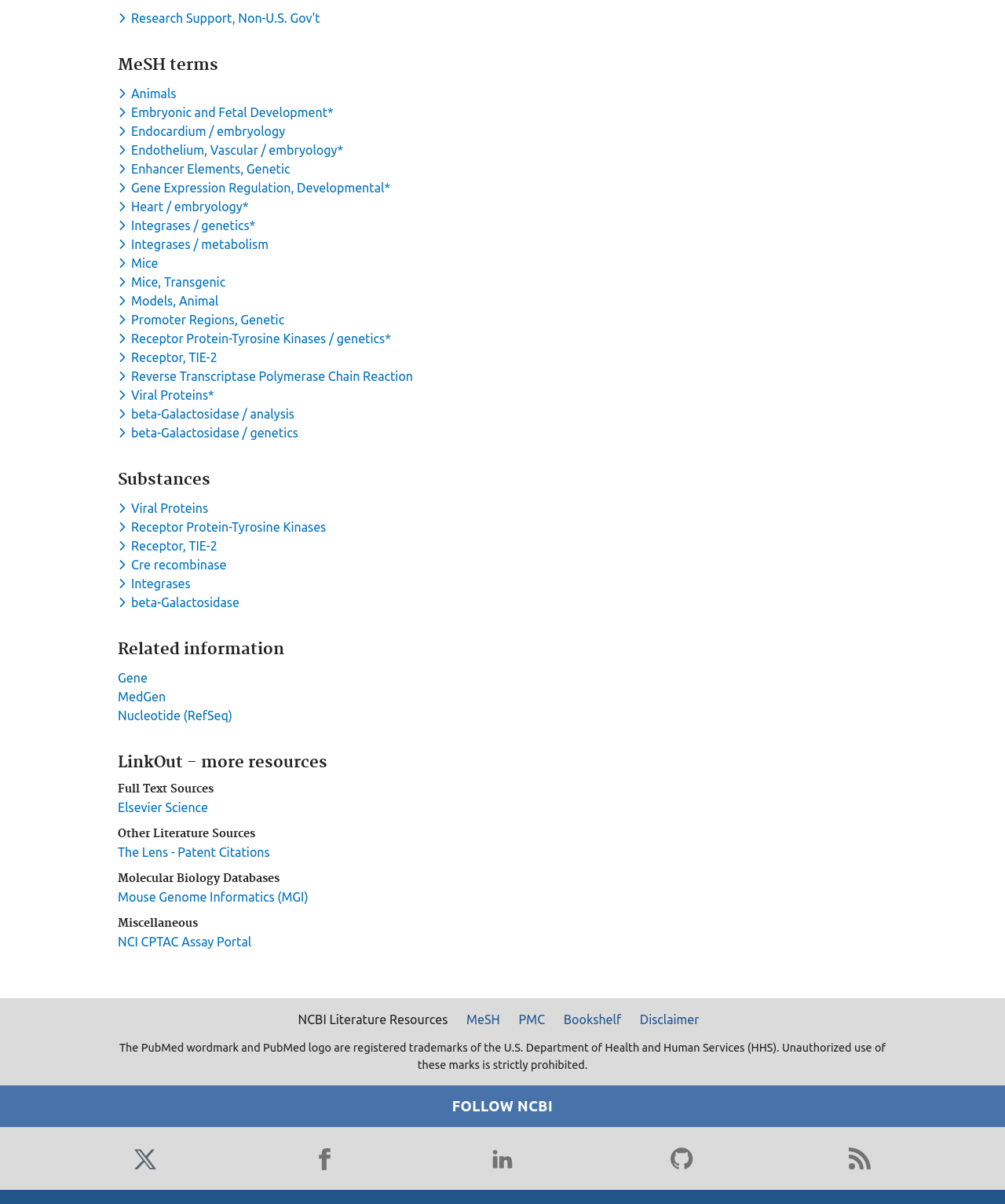Please provide a comprehensive answer to the question below using the information from the image: How many buttons are there under 'MeSH terms'?

There are 17 buttons under 'MeSH terms' which are toggle dropdown menus for different MeSH terms, such as 'Animals', 'Embryonic and Fetal Development*', etc.